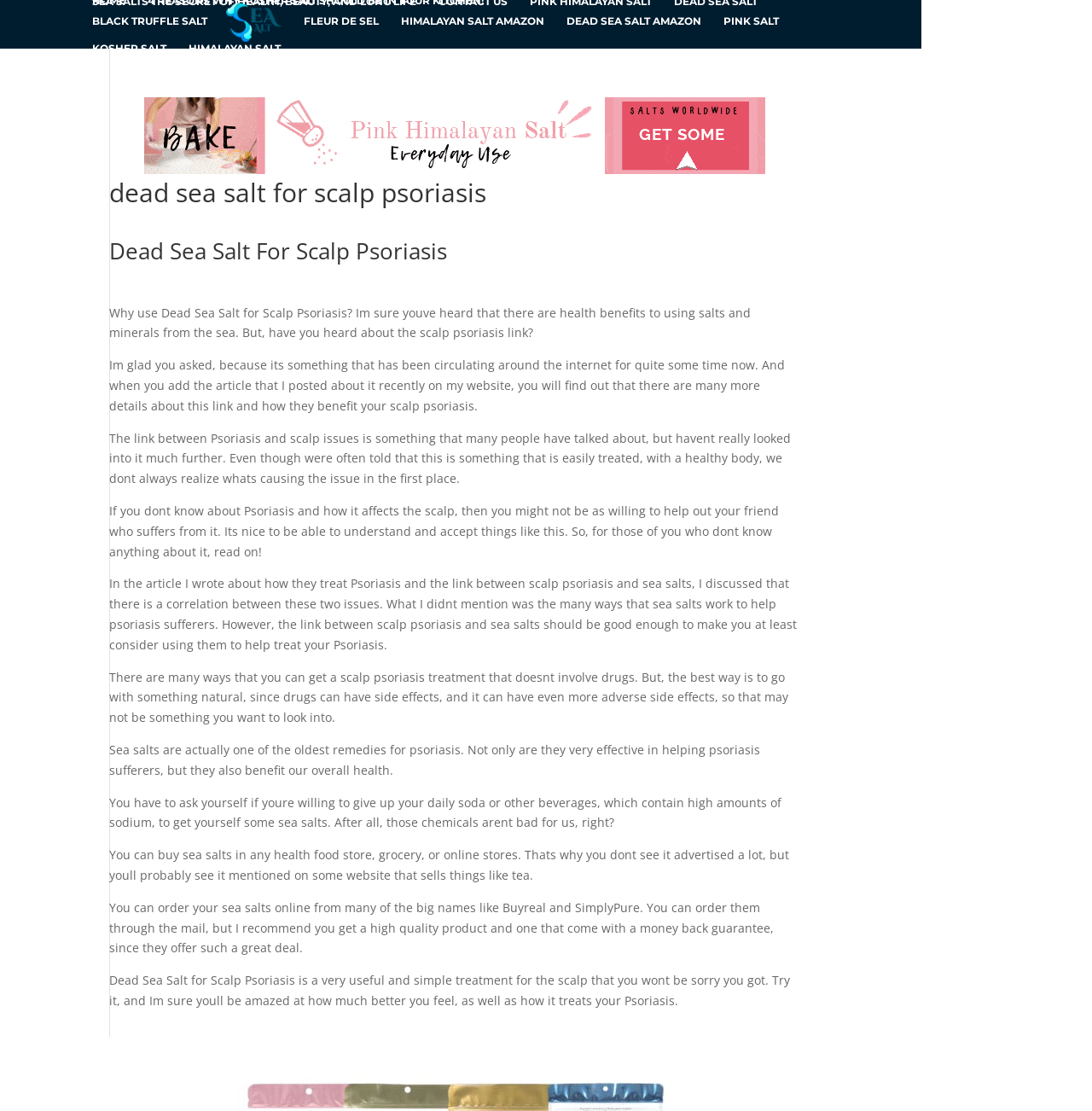Use a single word or phrase to respond to the question:
What is the recommended treatment for scalp psoriasis?

Dead Sea Salt